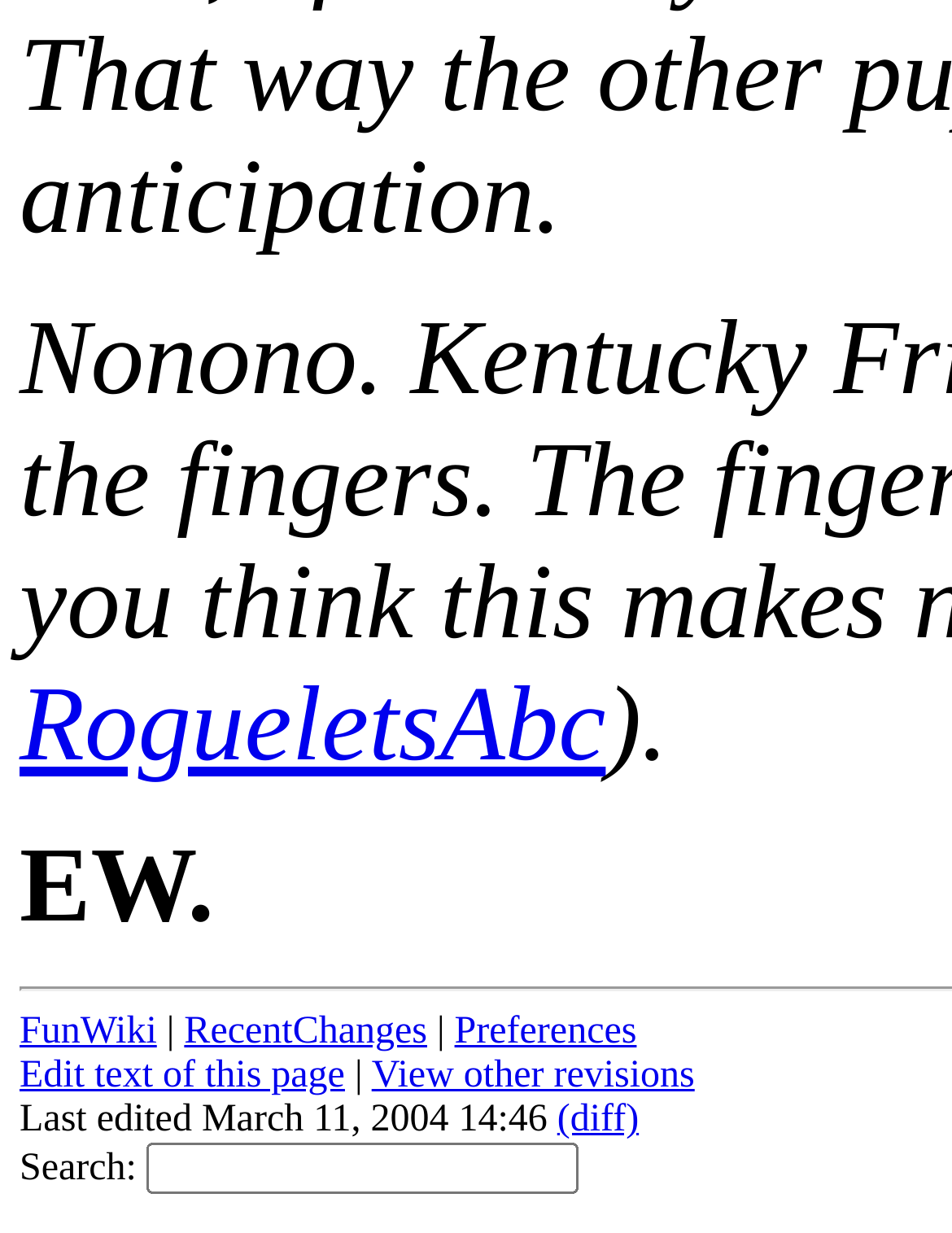What is the last edited date of the page?
Refer to the image and give a detailed answer to the query.

I found the text 'Last edited March 11, 2004 14:46' at the bottom of the webpage, which indicates the last edited date of the page.